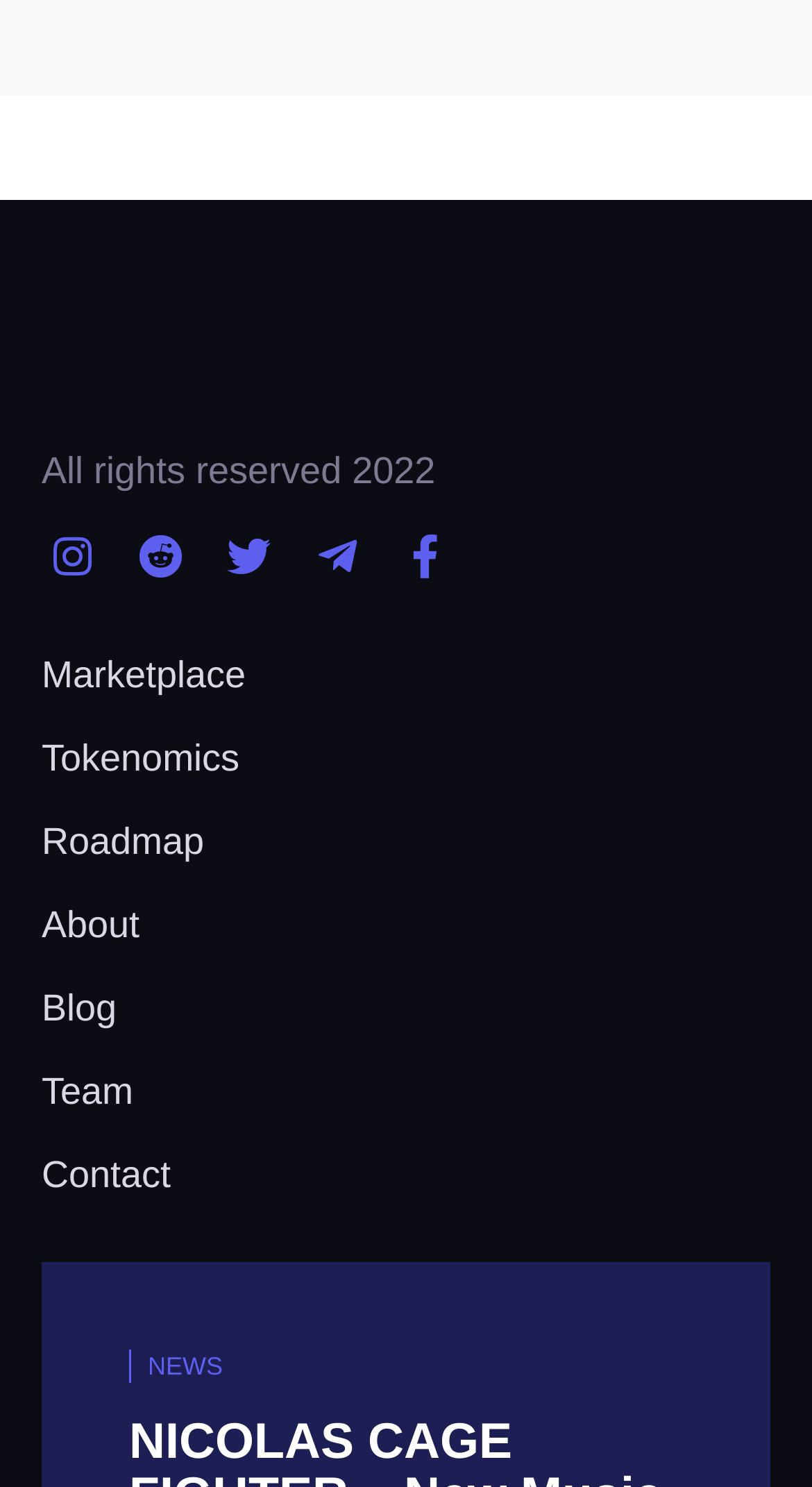Please identify the bounding box coordinates of the element on the webpage that should be clicked to follow this instruction: "Check the Blog". The bounding box coordinates should be given as four float numbers between 0 and 1, formatted as [left, top, right, bottom].

[0.051, 0.661, 0.949, 0.695]